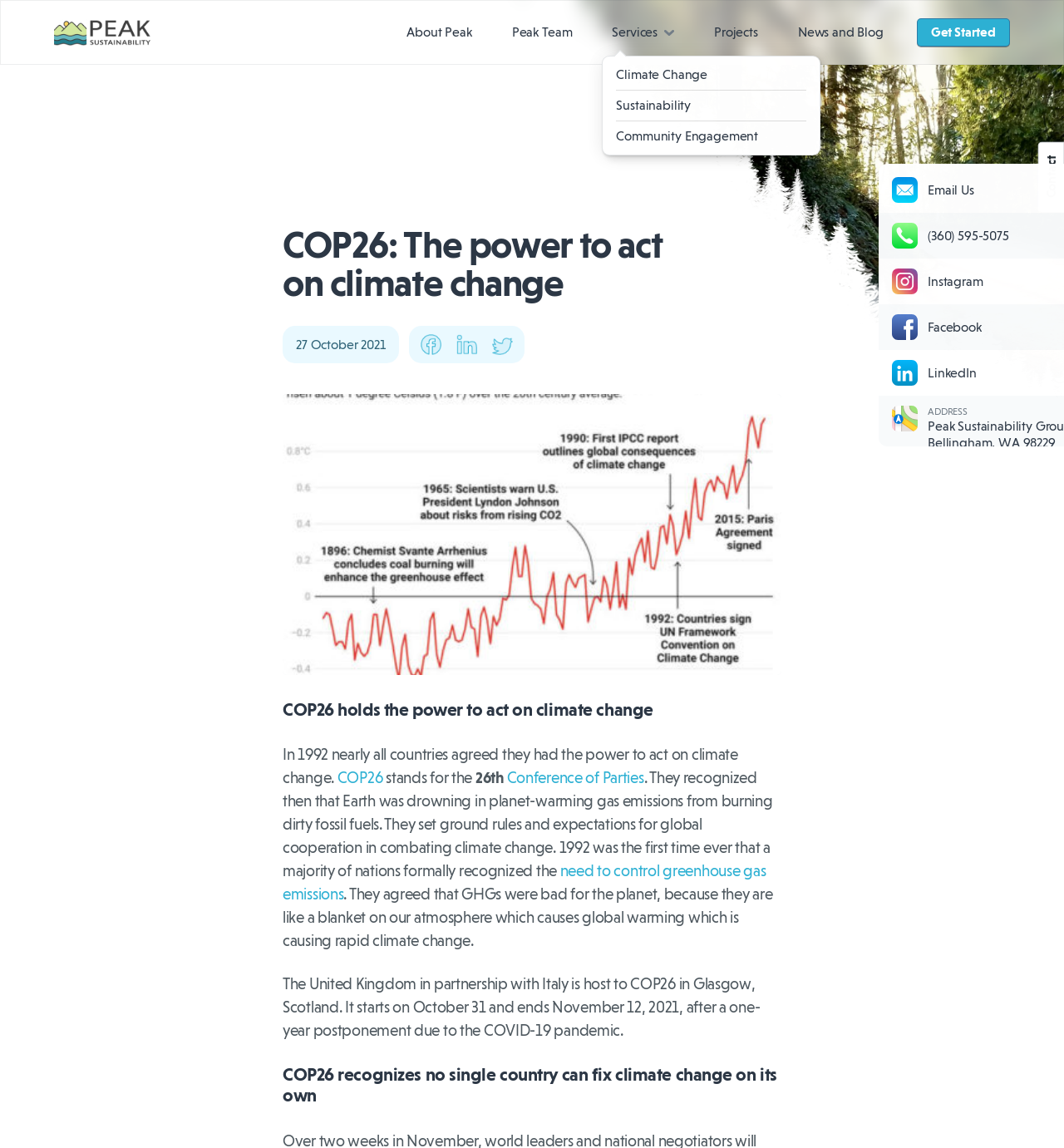Please respond in a single word or phrase: 
What is the topic of the blog post?

COP26 and climate change